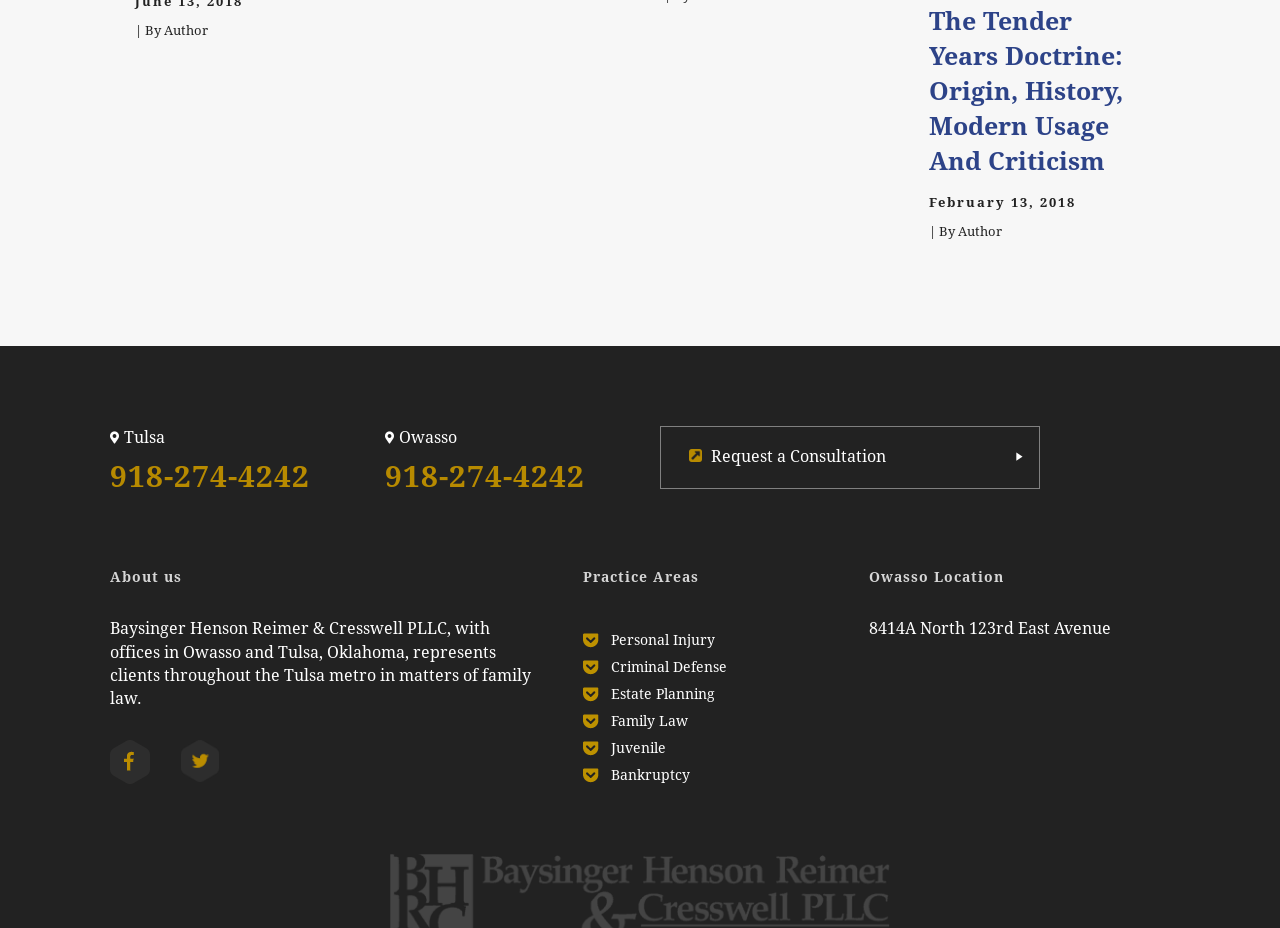Utilize the details in the image to give a detailed response to the question: What is the phone number of the law firm?

I found the phone number of the law firm by looking at the heading elements that say '918-274-4242'. There are two instances of this phone number, one located near the 'Tulsa' static text and another near the 'Owasso' static text. This suggests that the law firm has offices in both Tulsa and Owasso and can be reached at the same phone number.